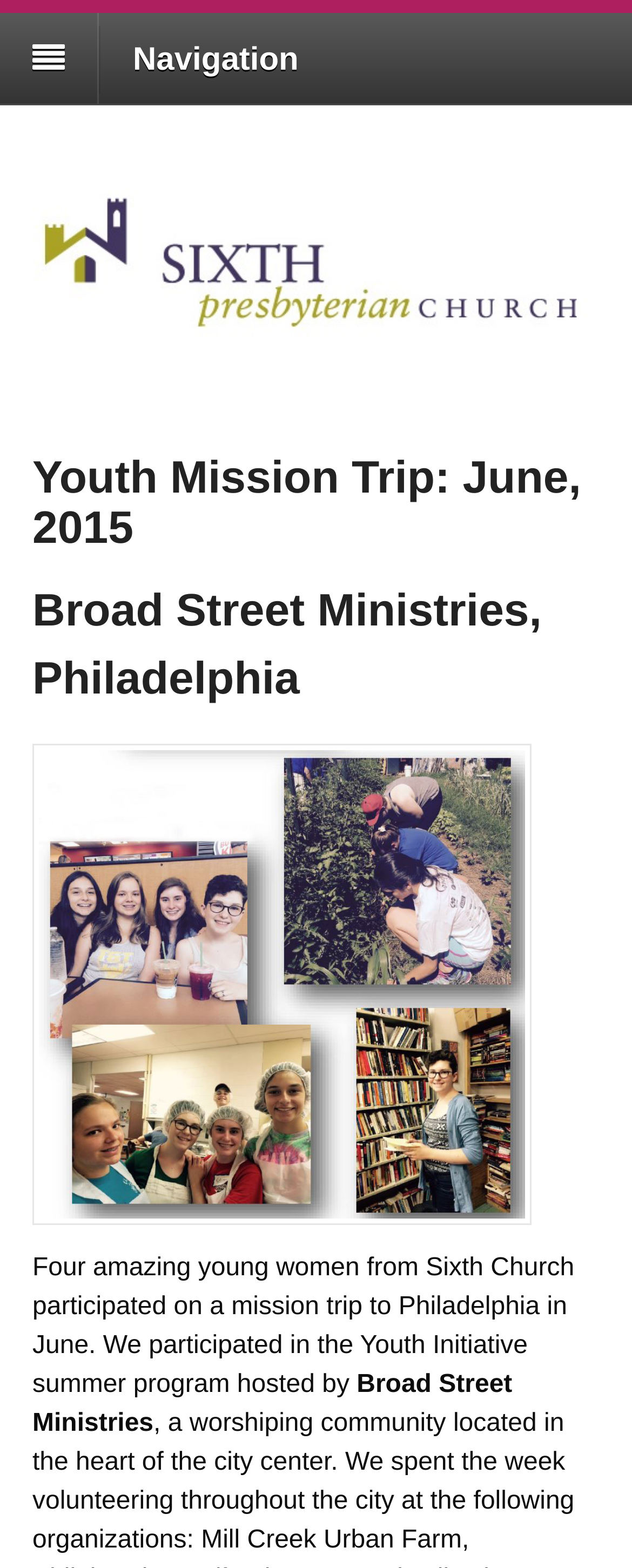Using the format (top-left x, top-left y, bottom-right x, bottom-right y), provide the bounding box coordinates for the described UI element. All values should be floating point numbers between 0 and 1: Navigation

[0.156, 0.017, 0.524, 0.06]